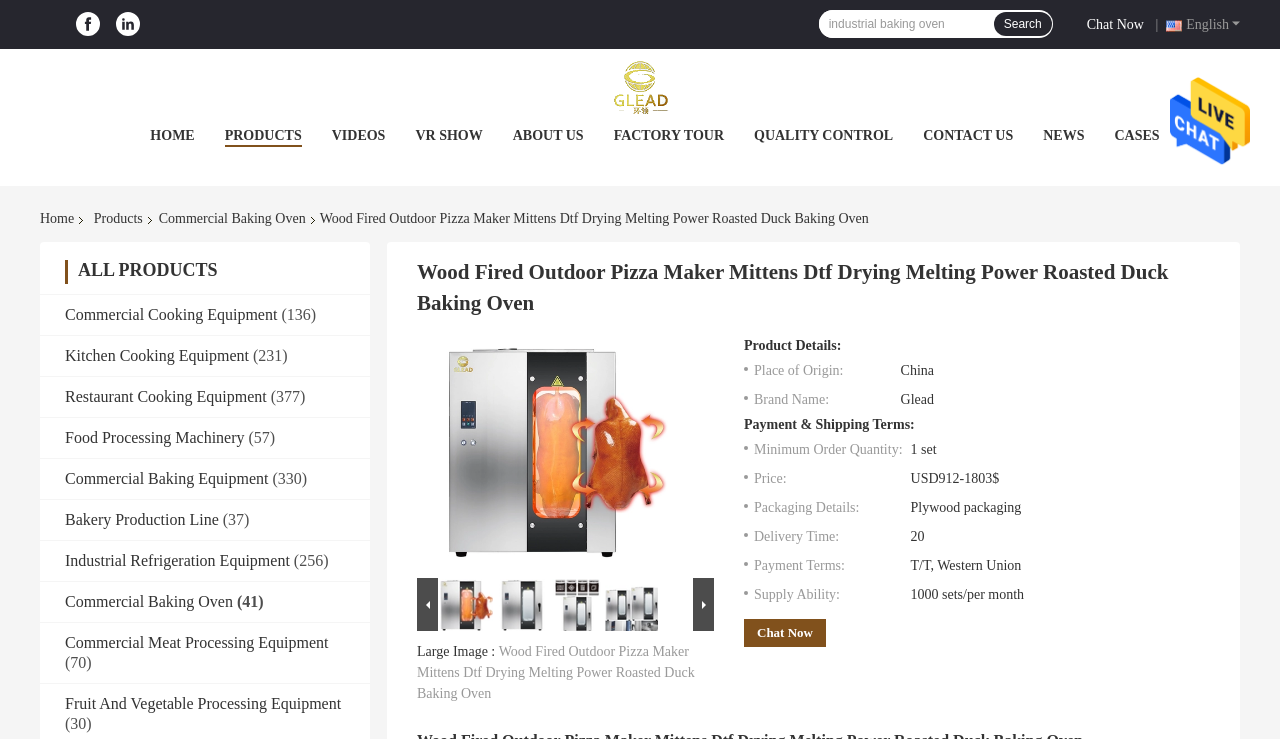Based on the image, please elaborate on the answer to the following question:
How many products are in the Kitchen Cooking Equipment category?

I found the number of products in the Kitchen Cooking Equipment category by looking at the StaticText element '(231)' next to the heading 'Kitchen Cooking Equipment'.